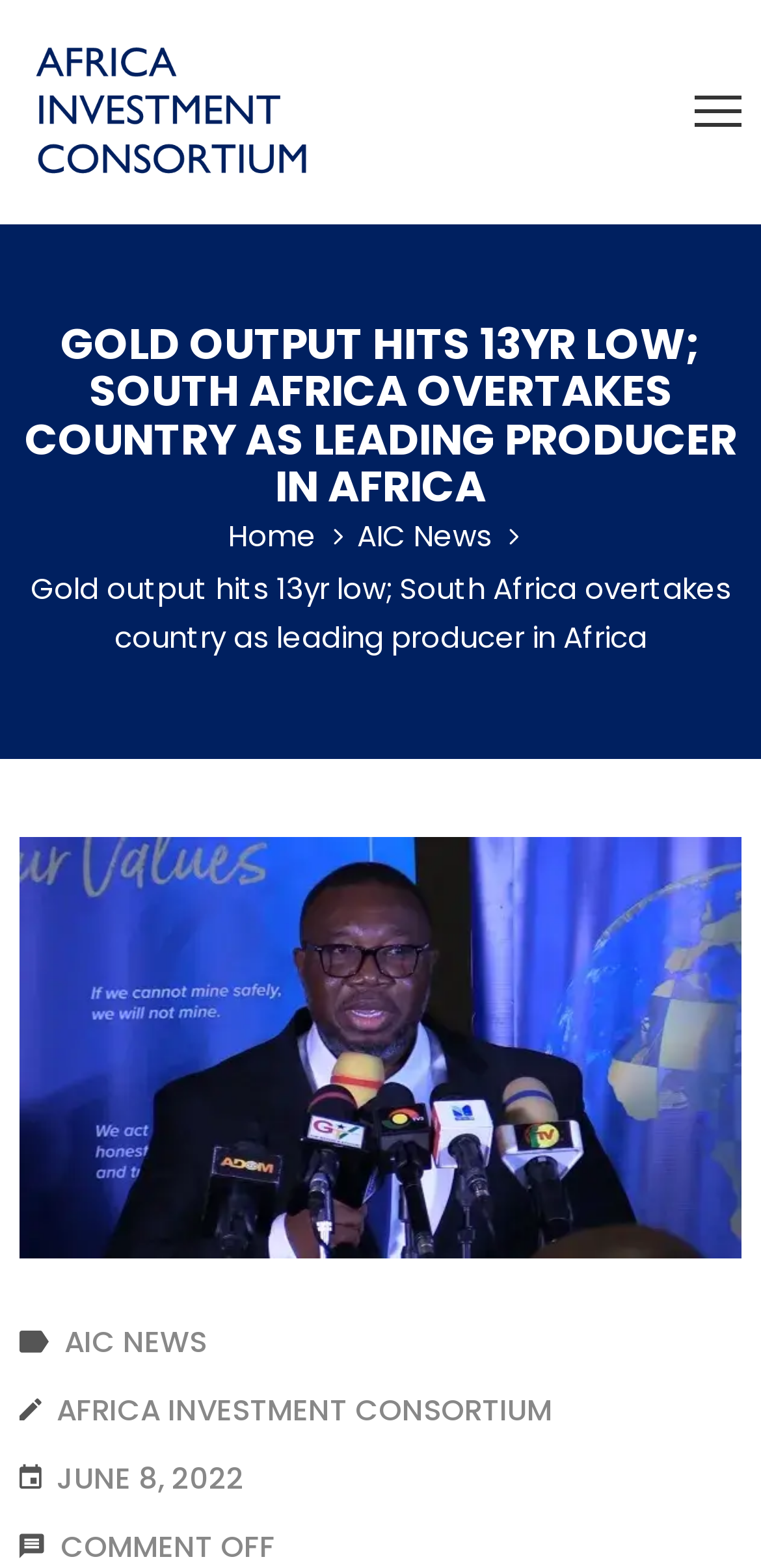What is the name of the consortium mentioned in the article?
Using the visual information, reply with a single word or short phrase.

Africa Investment Consortium